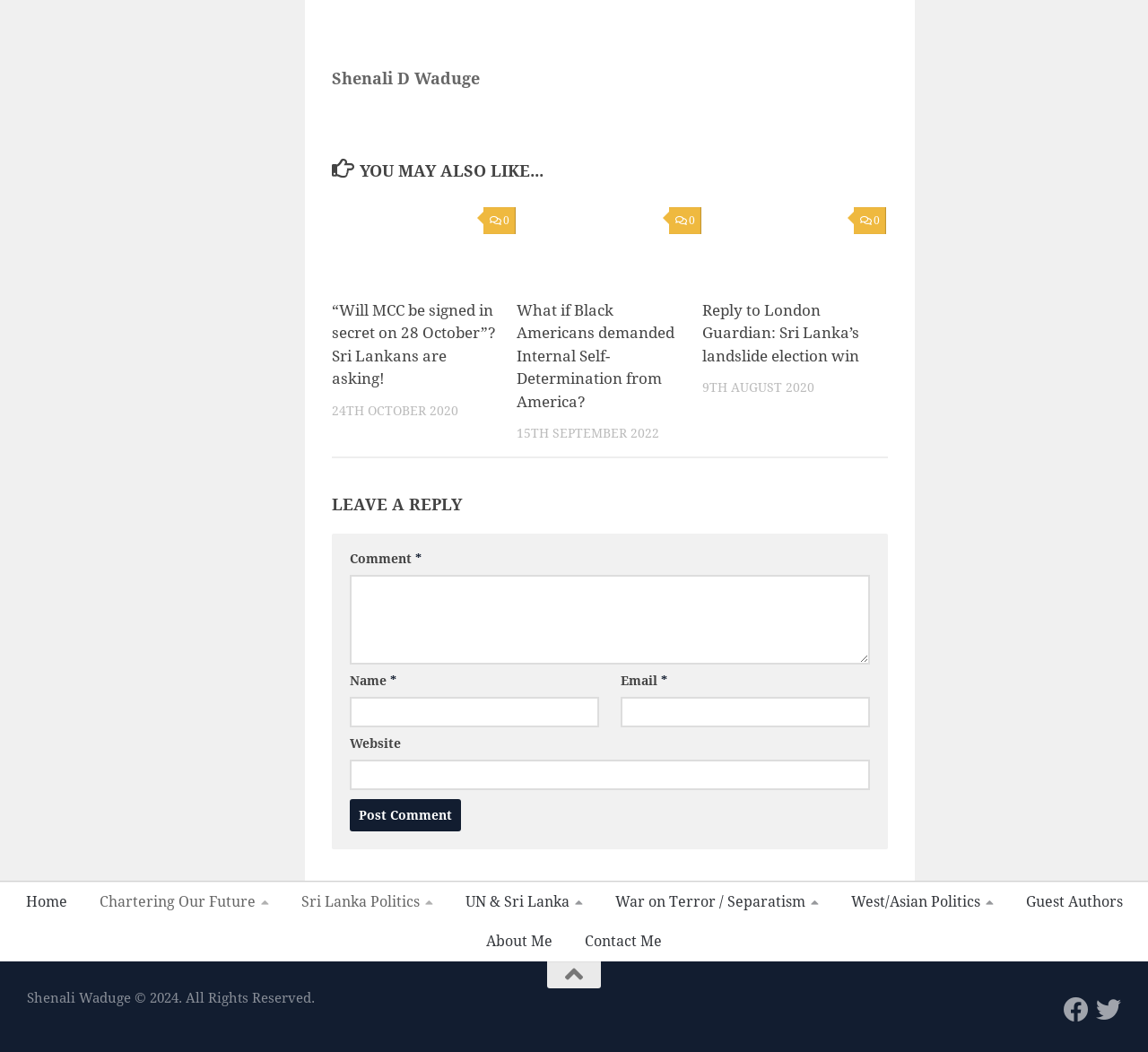Find the bounding box coordinates for the element that must be clicked to complete the instruction: "Click on the 'Post Comment' button". The coordinates should be four float numbers between 0 and 1, indicated as [left, top, right, bottom].

[0.305, 0.76, 0.402, 0.79]